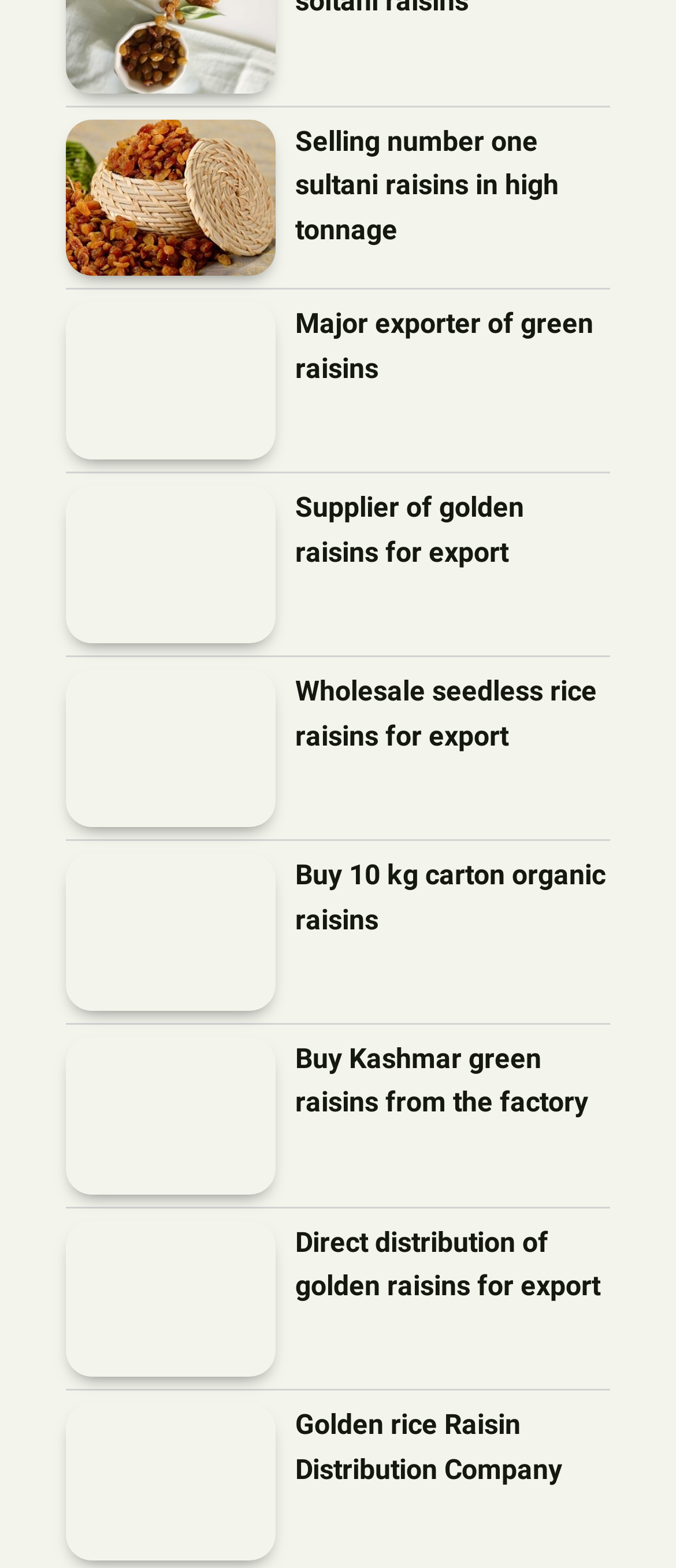Select the bounding box coordinates of the element I need to click to carry out the following instruction: "Learn about major exporter of green raisins".

[0.097, 0.193, 0.408, 0.293]